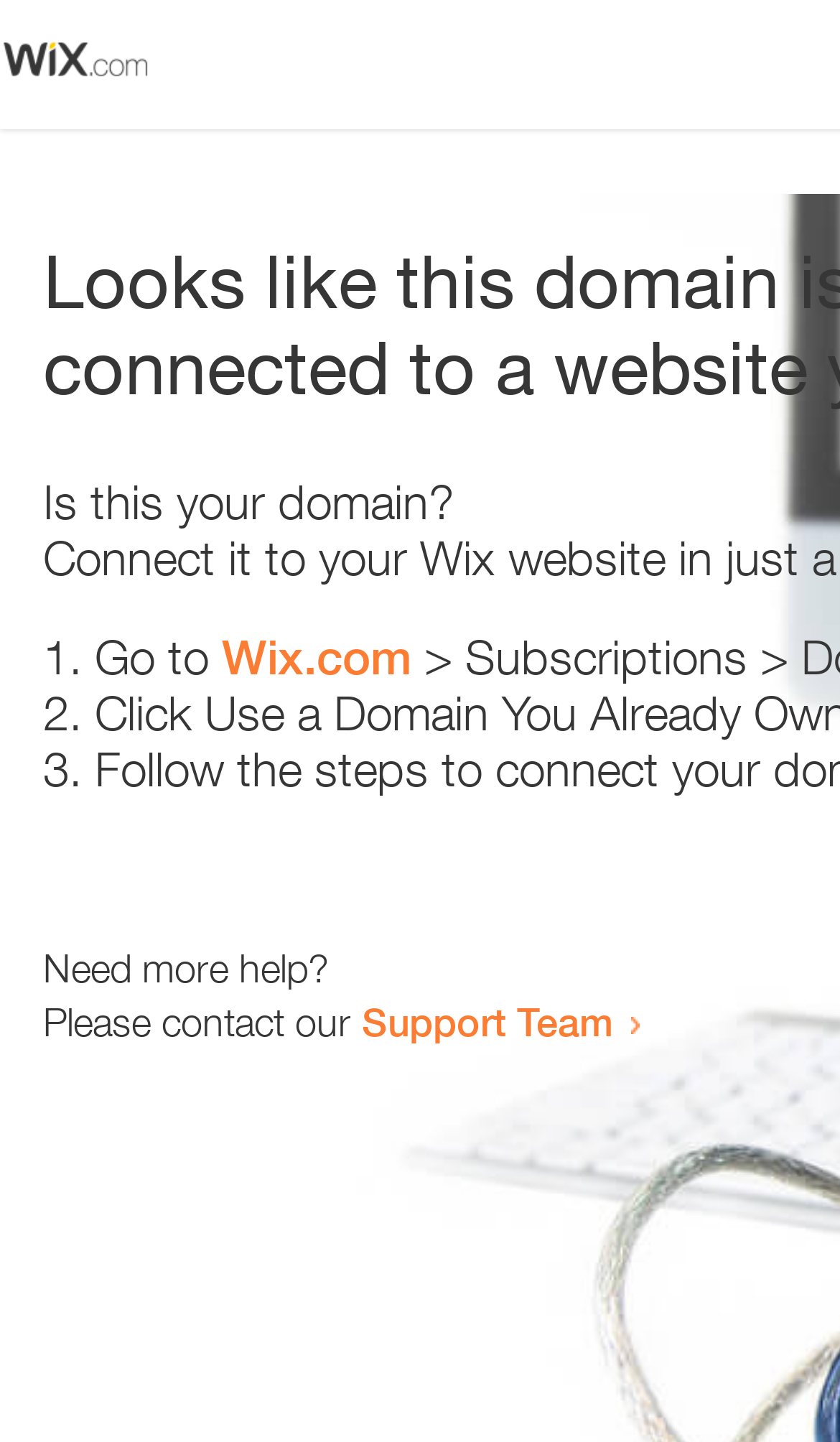Bounding box coordinates are given in the format (top-left x, top-left y, bottom-right x, bottom-right y). All values should be floating point numbers between 0 and 1. Provide the bounding box coordinate for the UI element described as: Wix.com

[0.264, 0.436, 0.49, 0.475]